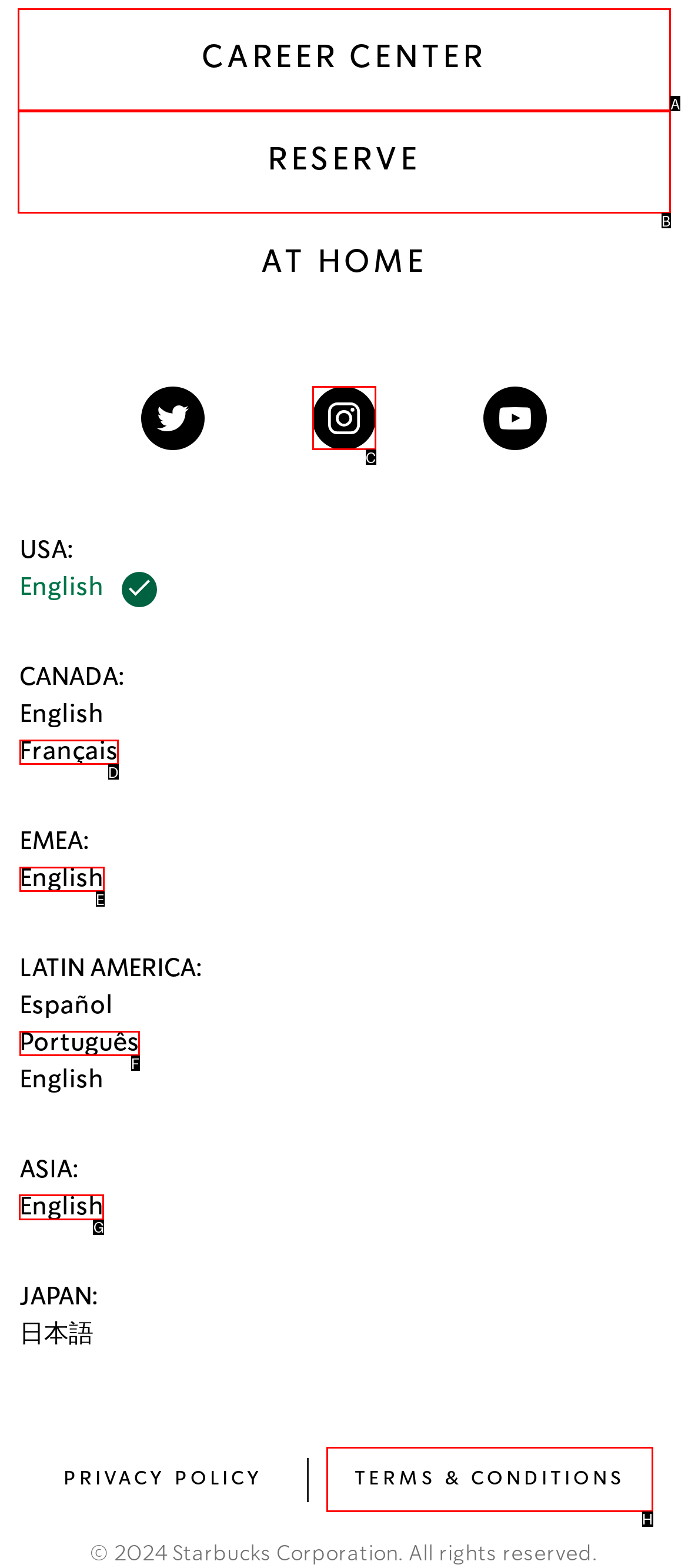Determine which option you need to click to execute the following task: Choose English Asia. Provide your answer as a single letter.

G